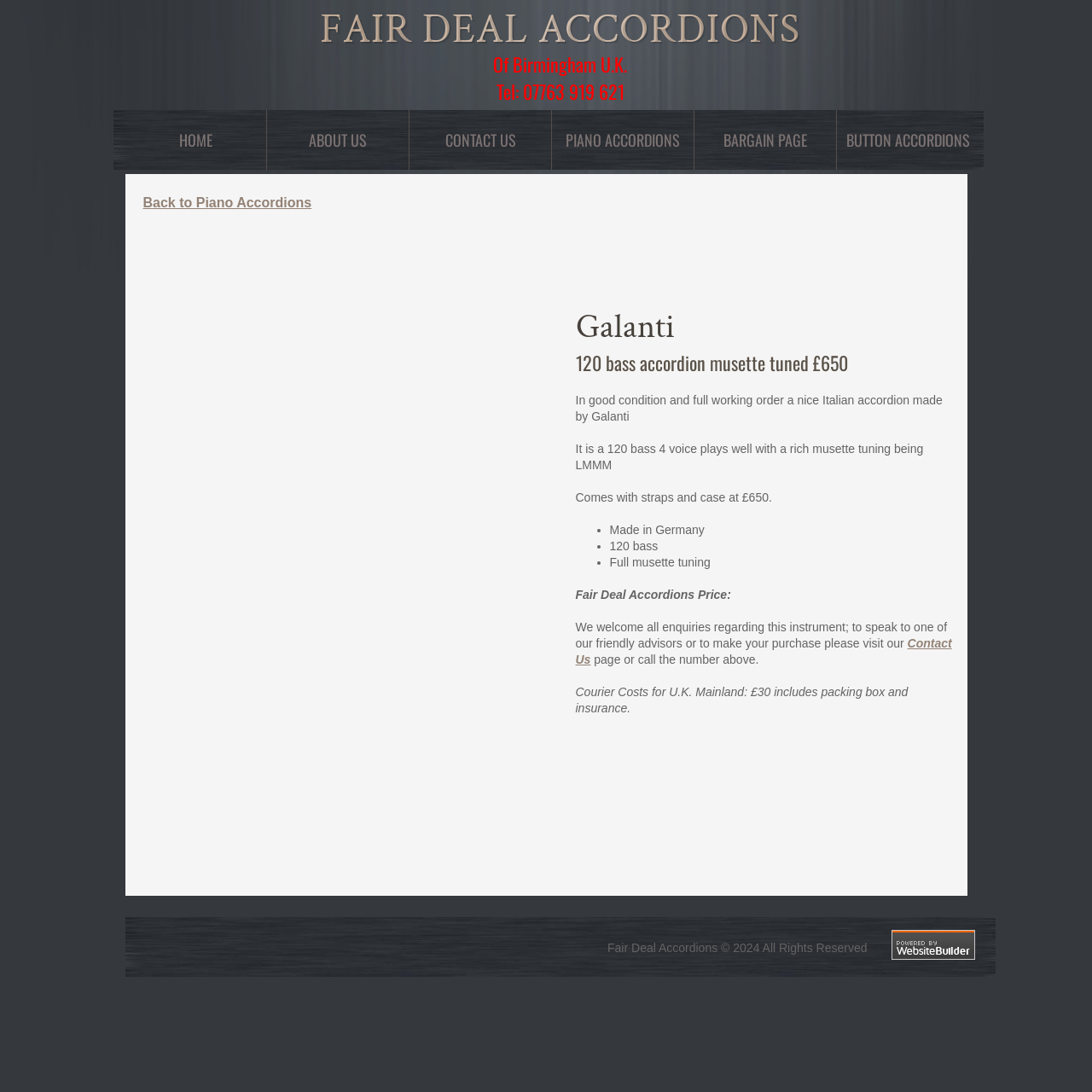Respond concisely with one word or phrase to the following query:
How many voices does the instrument have?

4